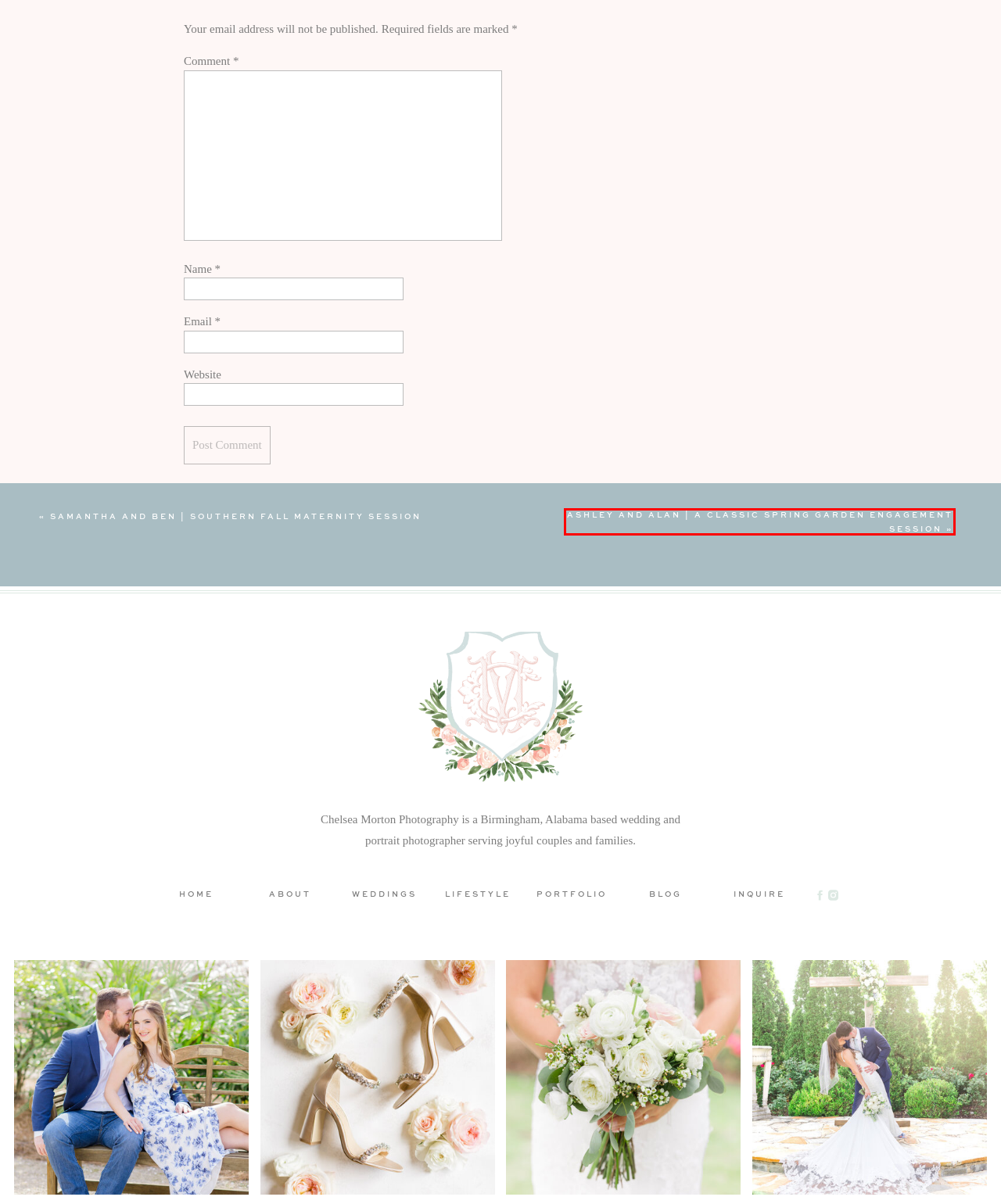Given a screenshot of a webpage with a red bounding box, please pick the webpage description that best fits the new webpage after clicking the element inside the bounding box. Here are the candidates:
A. Ashley and Alan | A Classic Spring Garden Engagement Session - Chelsea Morton Photography
B. Weddings - Chelsea Morton Photography
C. Weddings Archives - Chelsea Morton Photography
D. Contact
E. Samantha and Ben | Southern Fall Maternity Session - Chelsea Morton Photography
F. Birmingham Alabama Wedding and Family Photographer | Chelsea Morton | About
G. Bridal Archives - Chelsea Morton Photography
H. Blog - Chelsea Morton Photography

A